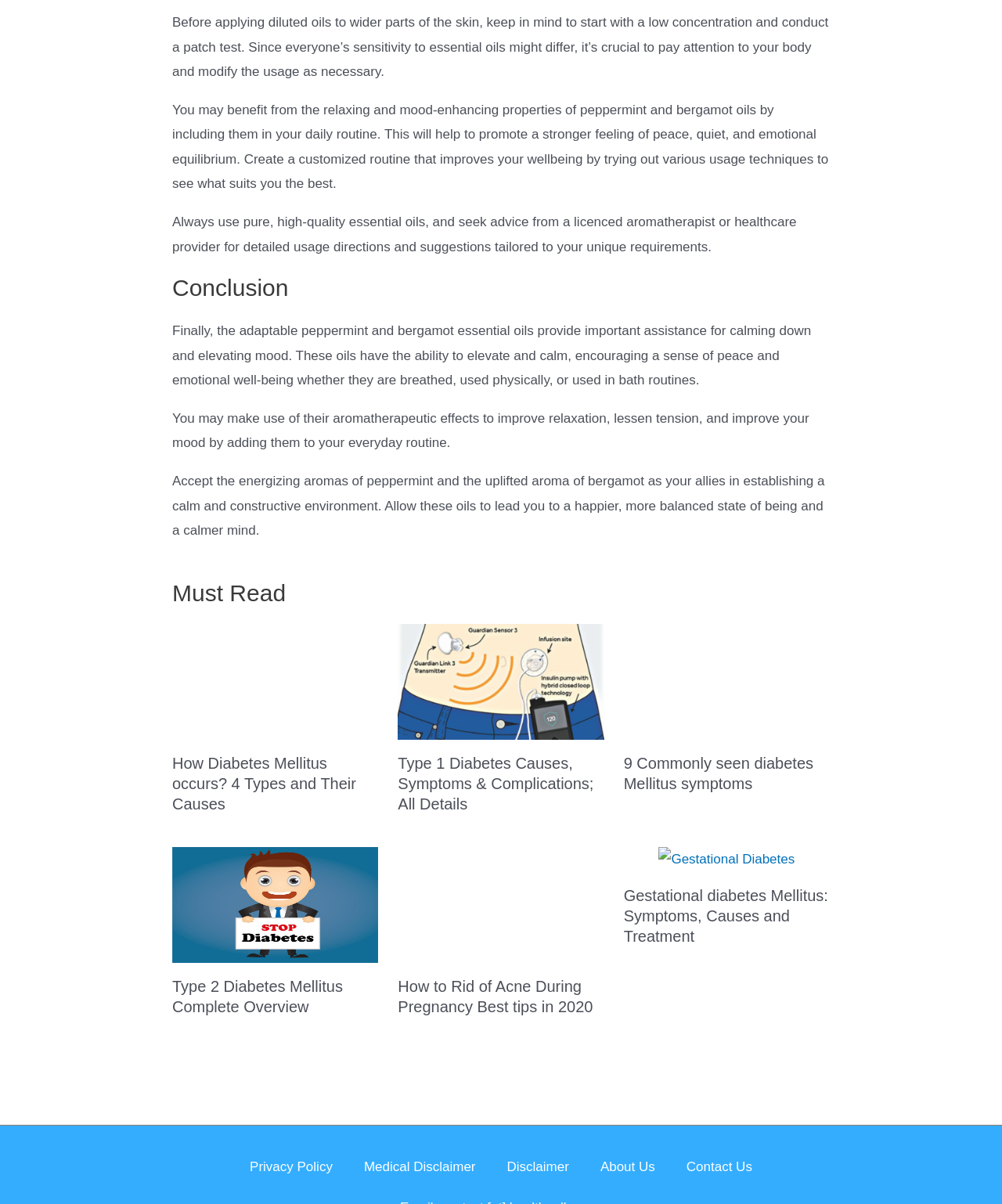Locate the bounding box coordinates of the item that should be clicked to fulfill the instruction: "Visit the University of Alicante website".

None